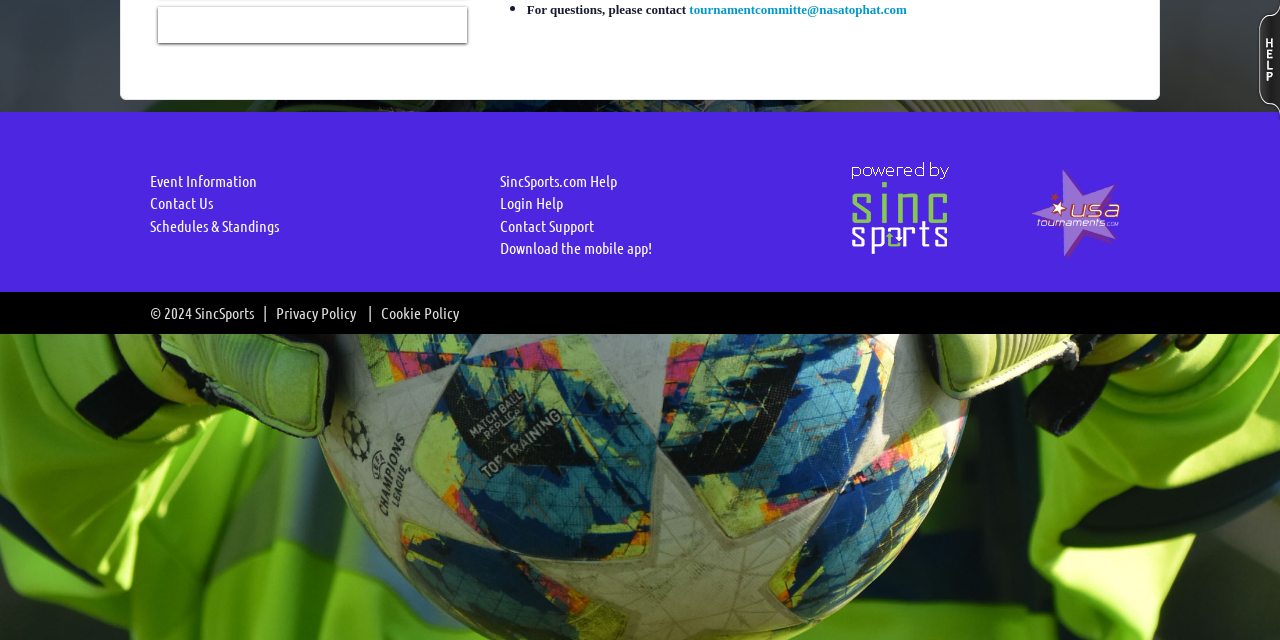Using the webpage screenshot, find the UI element described by 0. Provide the bounding box coordinates in the format (top-left x, top-left y, bottom-right x, bottom-right y), ensuring all values are floating point numbers between 0 and 1.

None